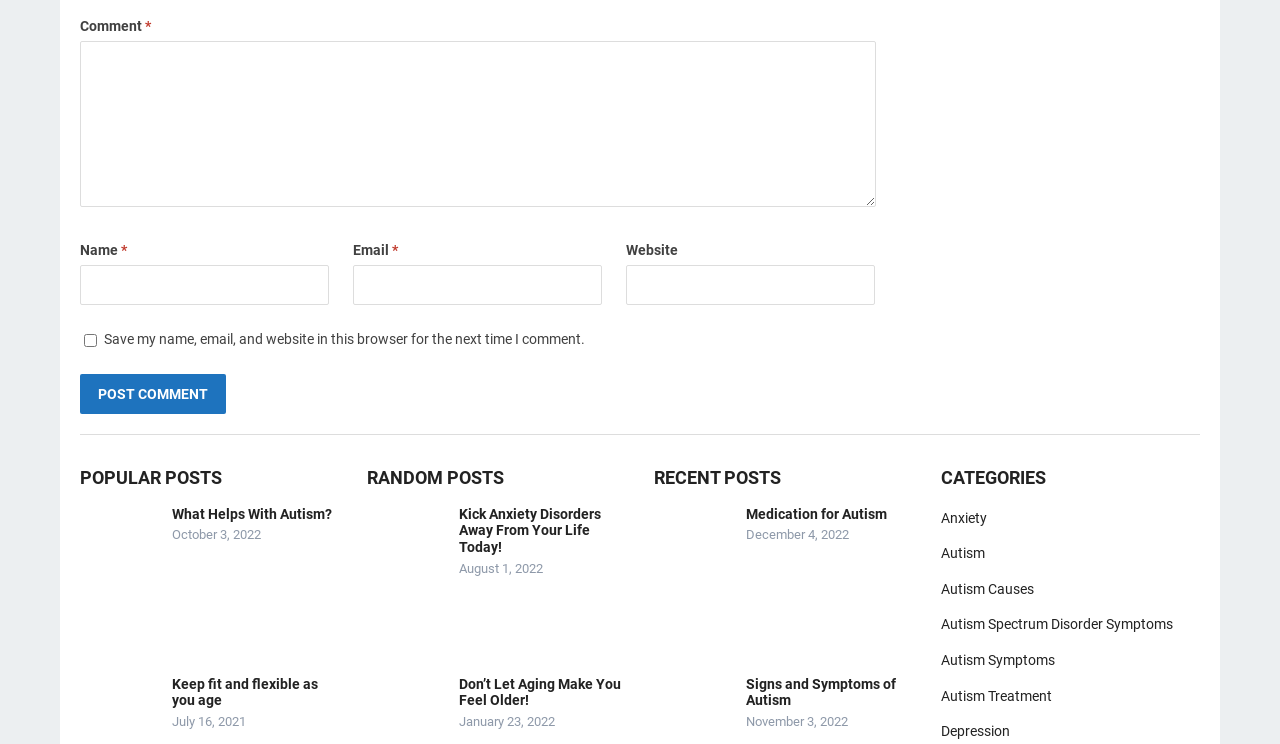Locate the bounding box coordinates of the clickable region to complete the following instruction: "Click the Post Comment button."

[0.062, 0.503, 0.177, 0.557]